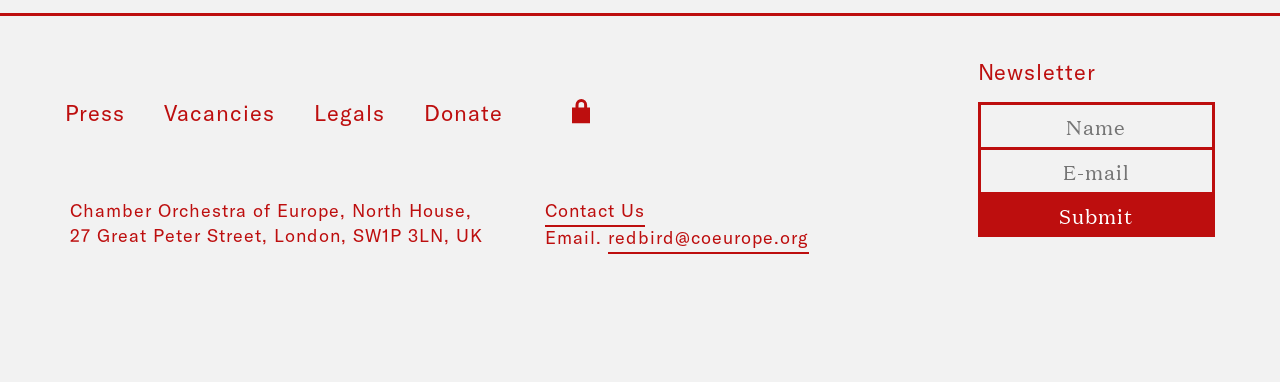Specify the bounding box coordinates for the region that must be clicked to perform the given instruction: "Submit the form".

[0.764, 0.503, 0.949, 0.621]